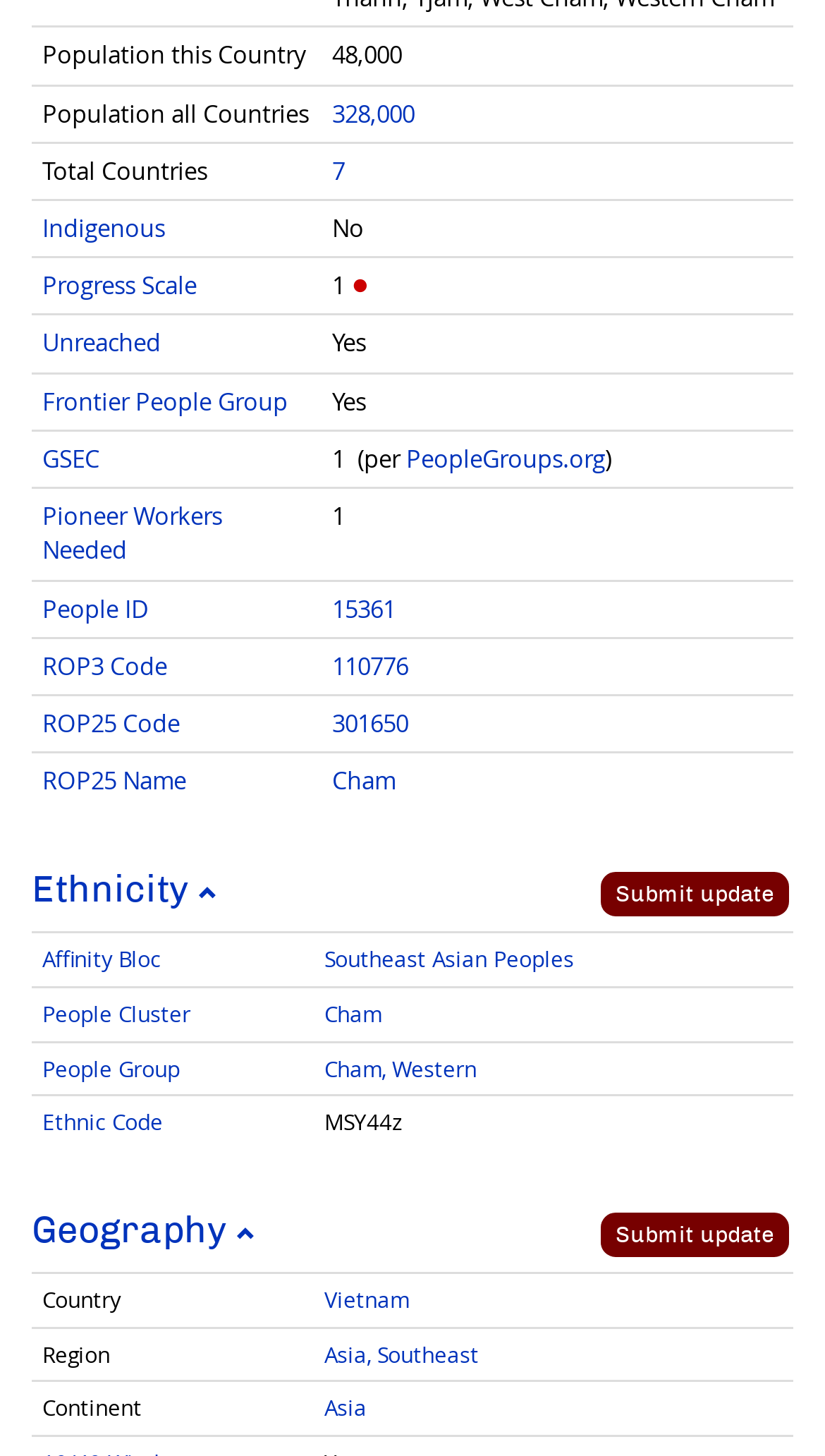What is the progress scale of this people group?
Provide a detailed and extensive answer to the question.

I found the answer by looking at the fifth row of the table, where it says 'Progress Scale' and the corresponding value is '1 ●'.